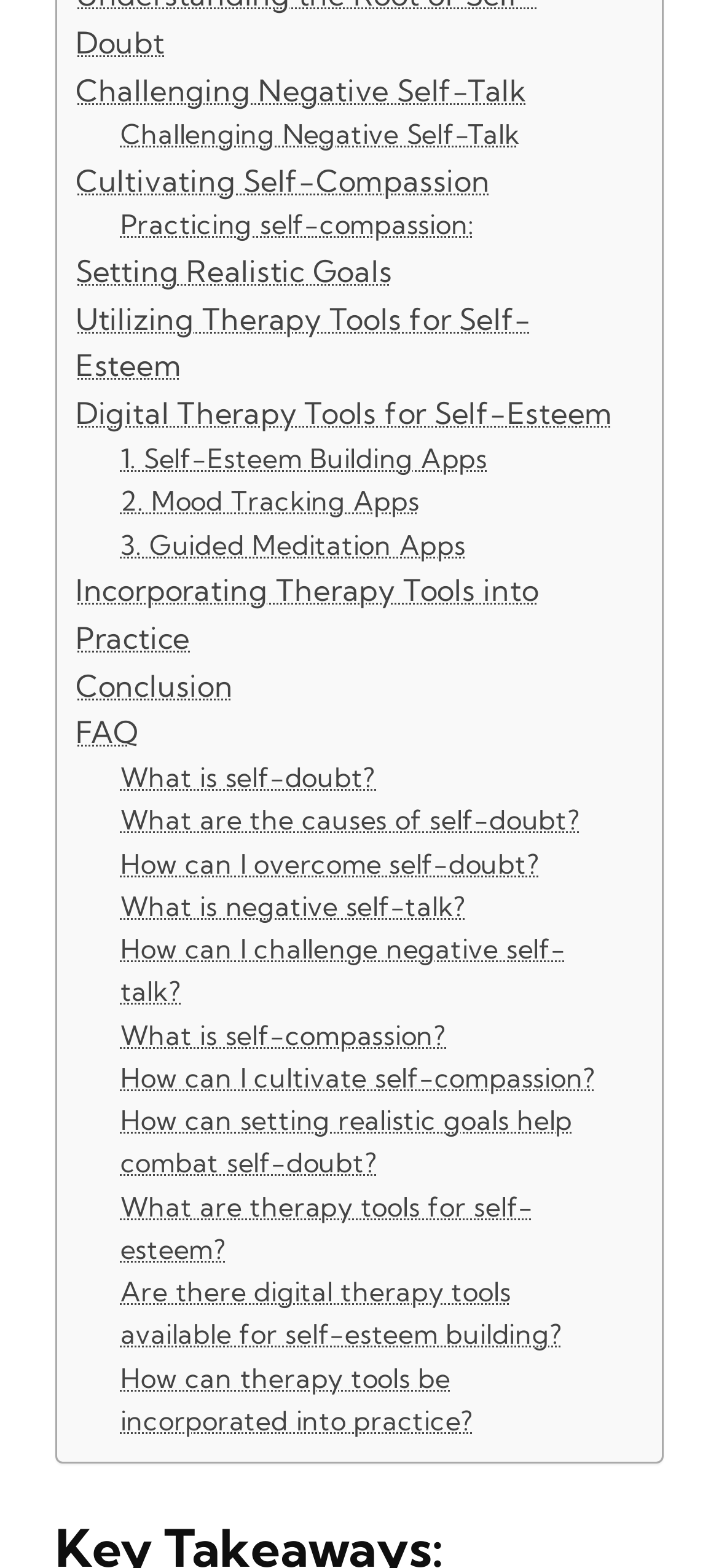Determine the bounding box coordinates of the clickable element necessary to fulfill the instruction: "Click on 'Challenging Negative Self-Talk'". Provide the coordinates as four float numbers within the 0 to 1 range, i.e., [left, top, right, bottom].

[0.105, 0.043, 0.732, 0.073]